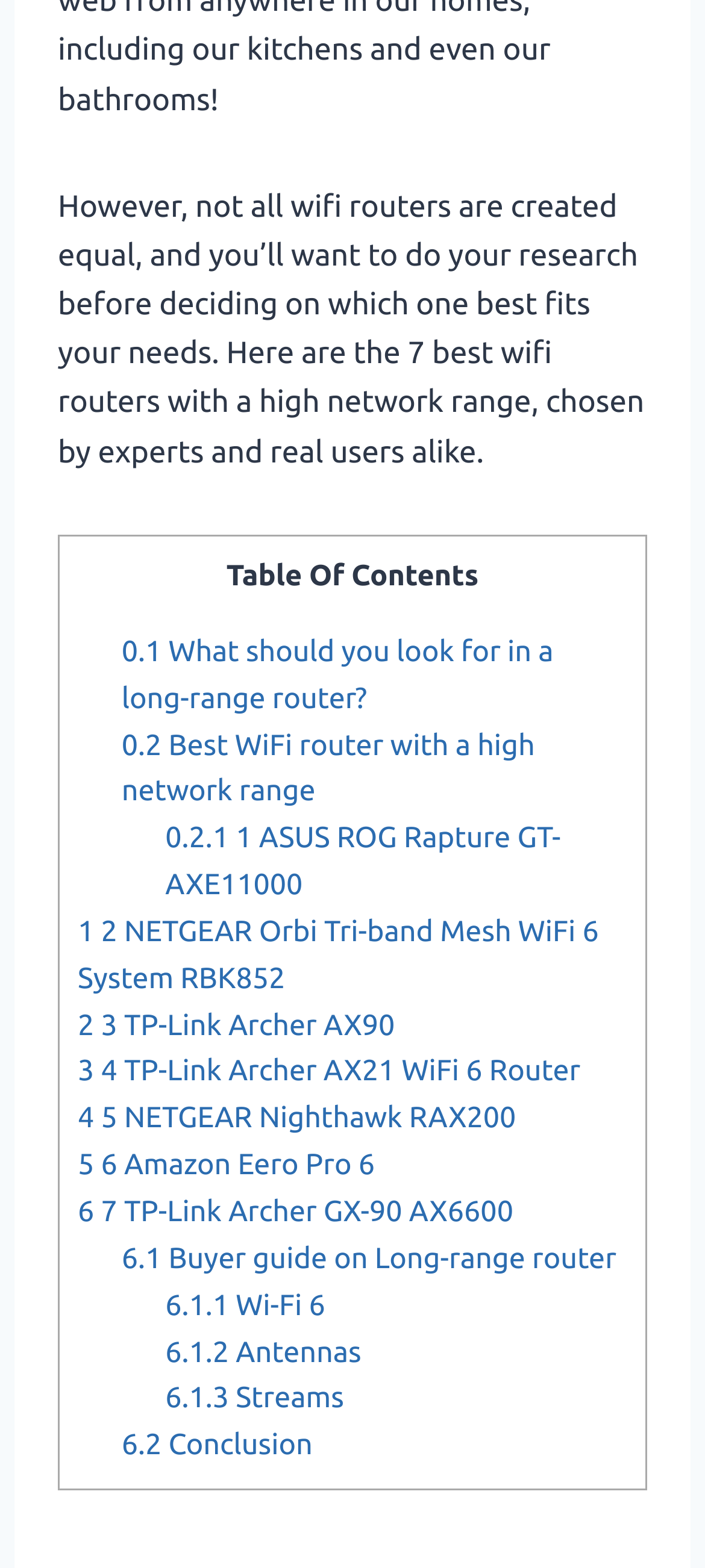Identify the bounding box coordinates of the section that should be clicked to achieve the task described: "Read the buyer guide on long-range routers".

[0.172, 0.792, 0.874, 0.813]